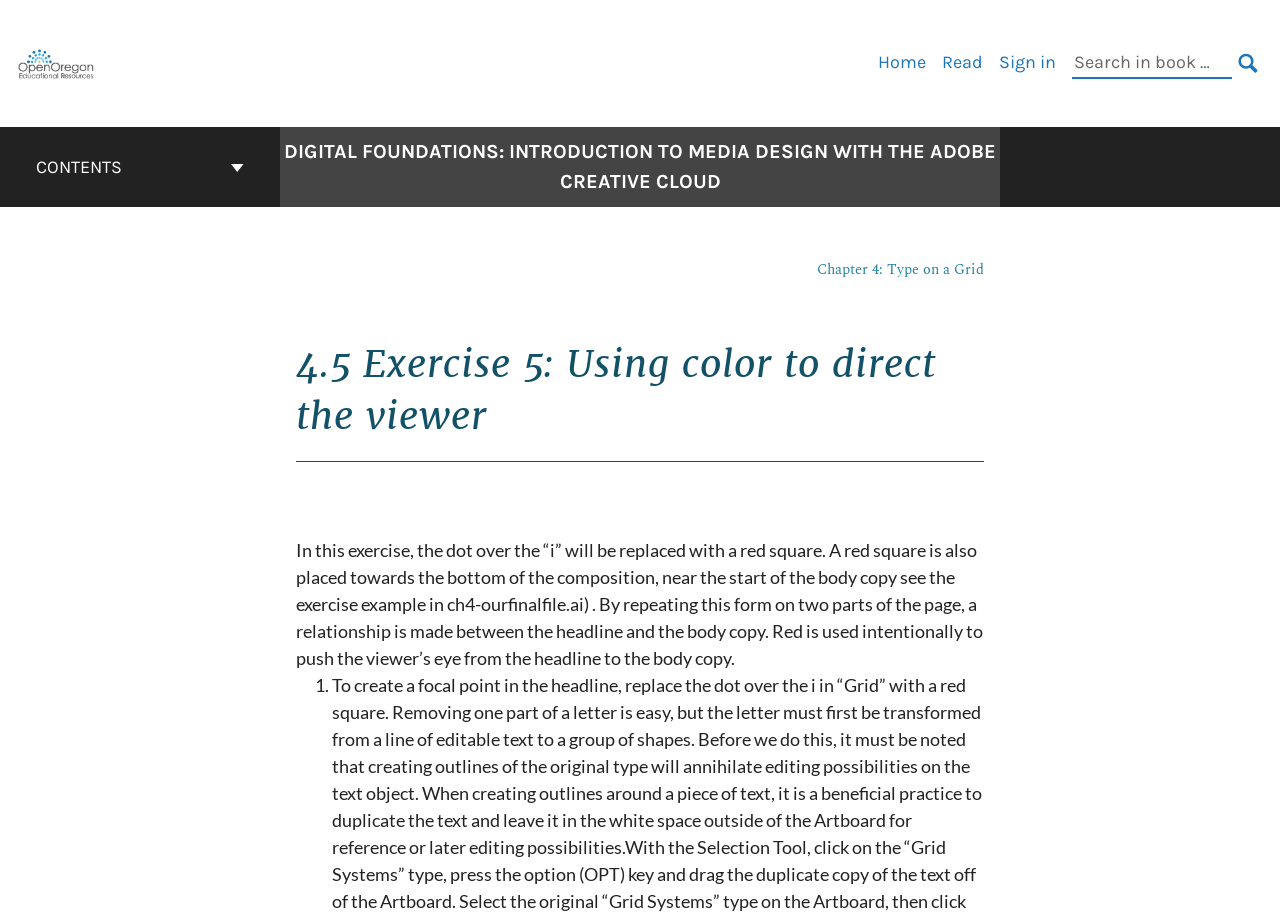What color is used to direct the viewer in the exercise?
From the image, respond using a single word or phrase.

Red